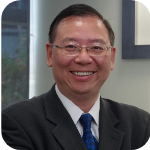Describe every aspect of the image in detail.

This image features Mr. Simon KY Wong, who is smiling warmly in a professional setting. He is wearing a suit and tie, presenting a confident and approachable demeanor. Behind him, there appears to be a blurred background with soft lighting, likely from a window that lets in natural light. Mr. Wong serves as the Chief Executive Officer of the Logistics and Supply Chain MultiTech R&D Centre, highlighting his significant role in the field. The image conveys a sense of professionalism and friendliness, suitable for a profile in professional or organizational contexts.